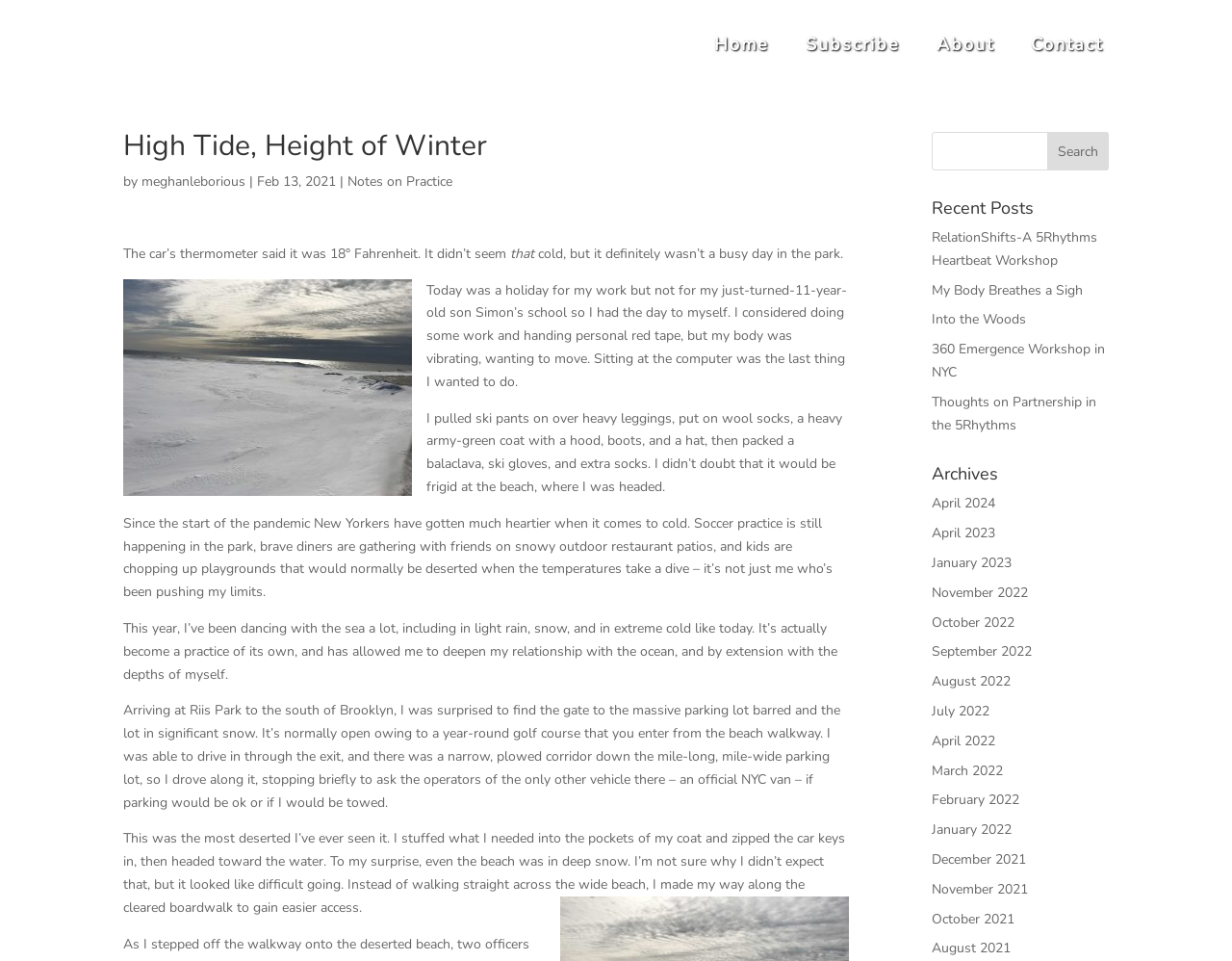Please give the bounding box coordinates of the area that should be clicked to fulfill the following instruction: "View the 'Archives' section". The coordinates should be in the format of four float numbers from 0 to 1, i.e., [left, top, right, bottom].

[0.756, 0.484, 0.9, 0.512]